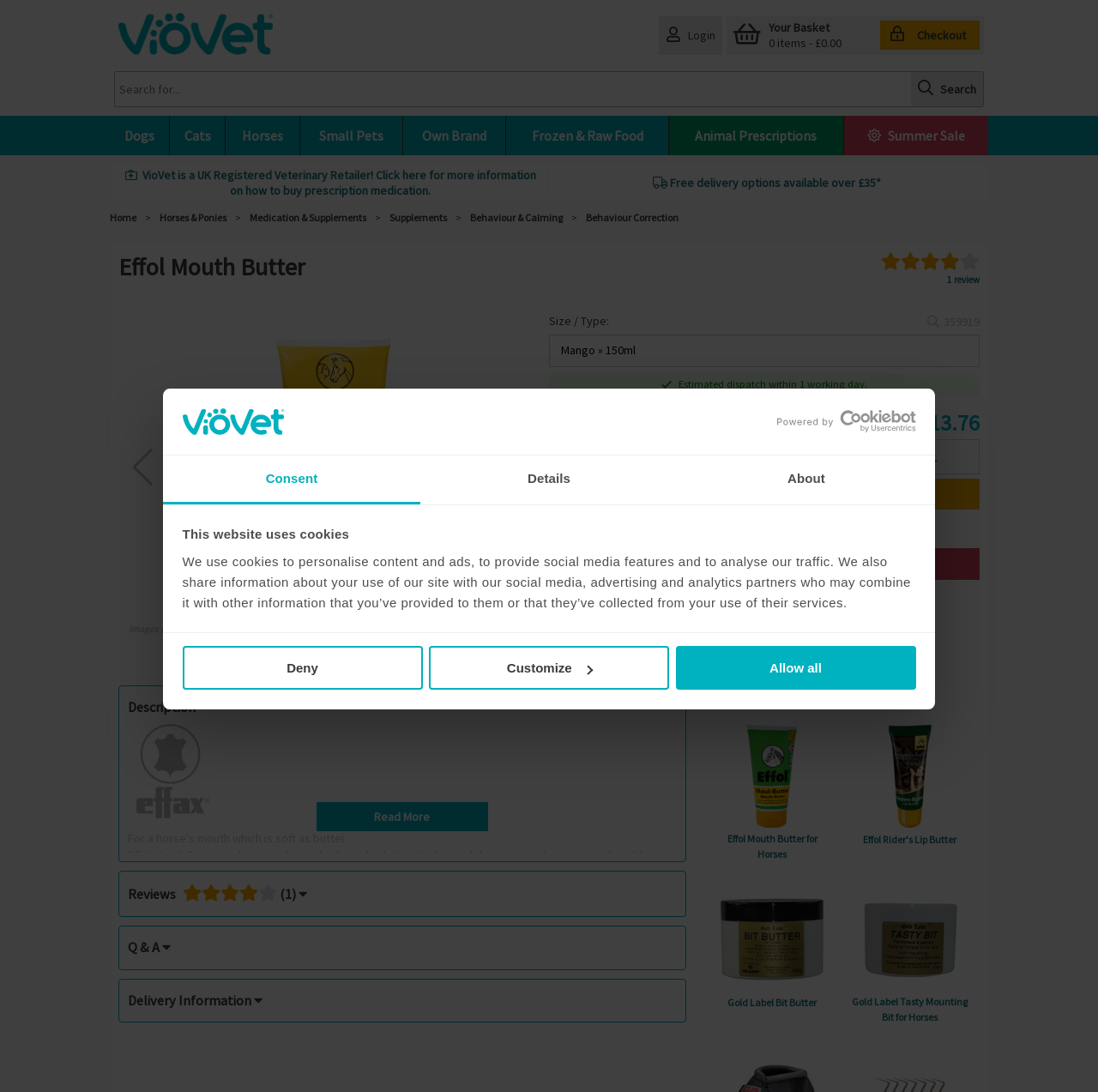Extract the bounding box coordinates for the UI element described as: "Gold Label Bit Butter".

[0.649, 0.813, 0.758, 0.925]